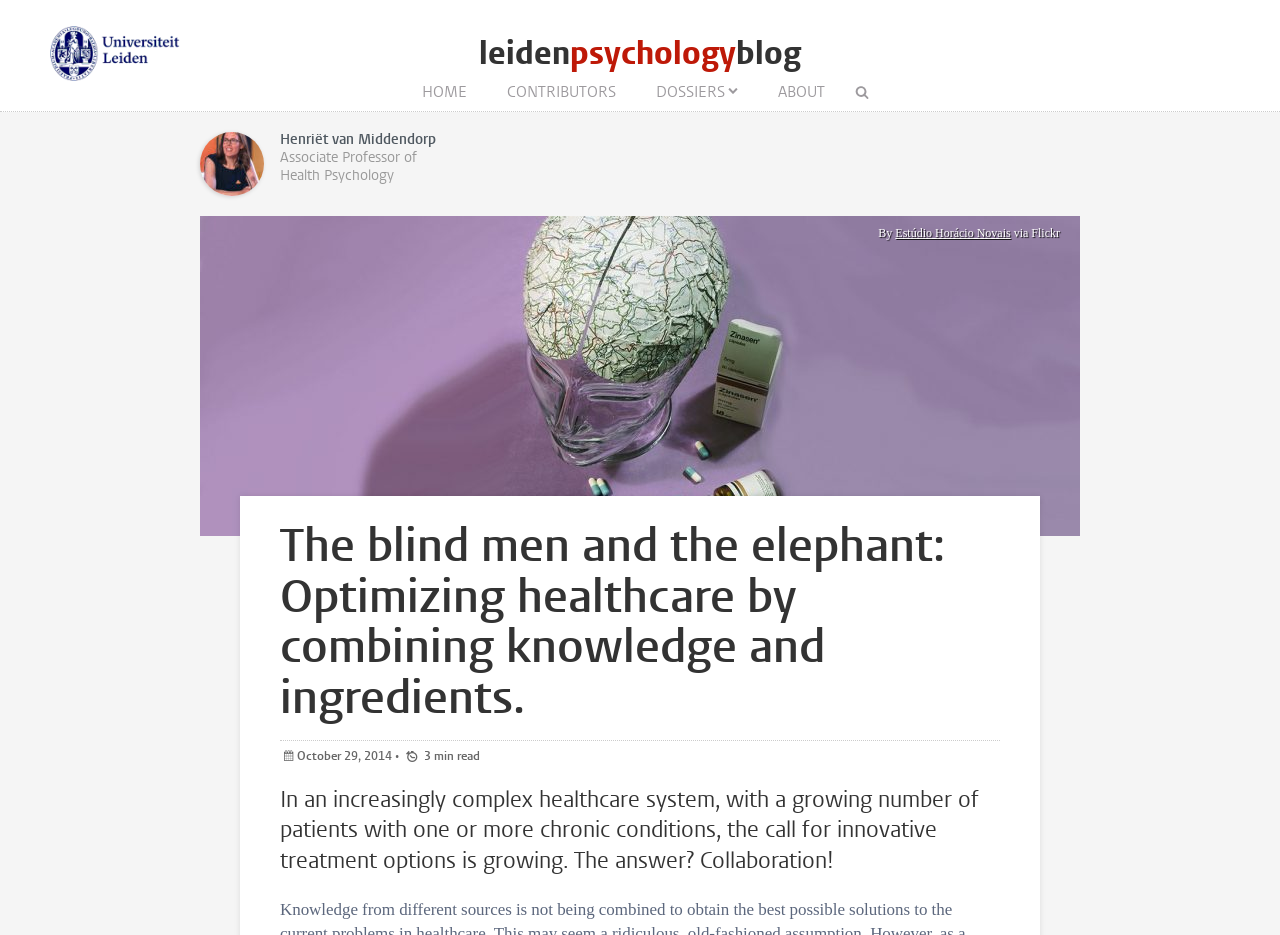What is the name of the university?
Please respond to the question with a detailed and well-explained answer.

The answer can be found by looking at the image element that contains the logo of 'Universiteit Leiden'.